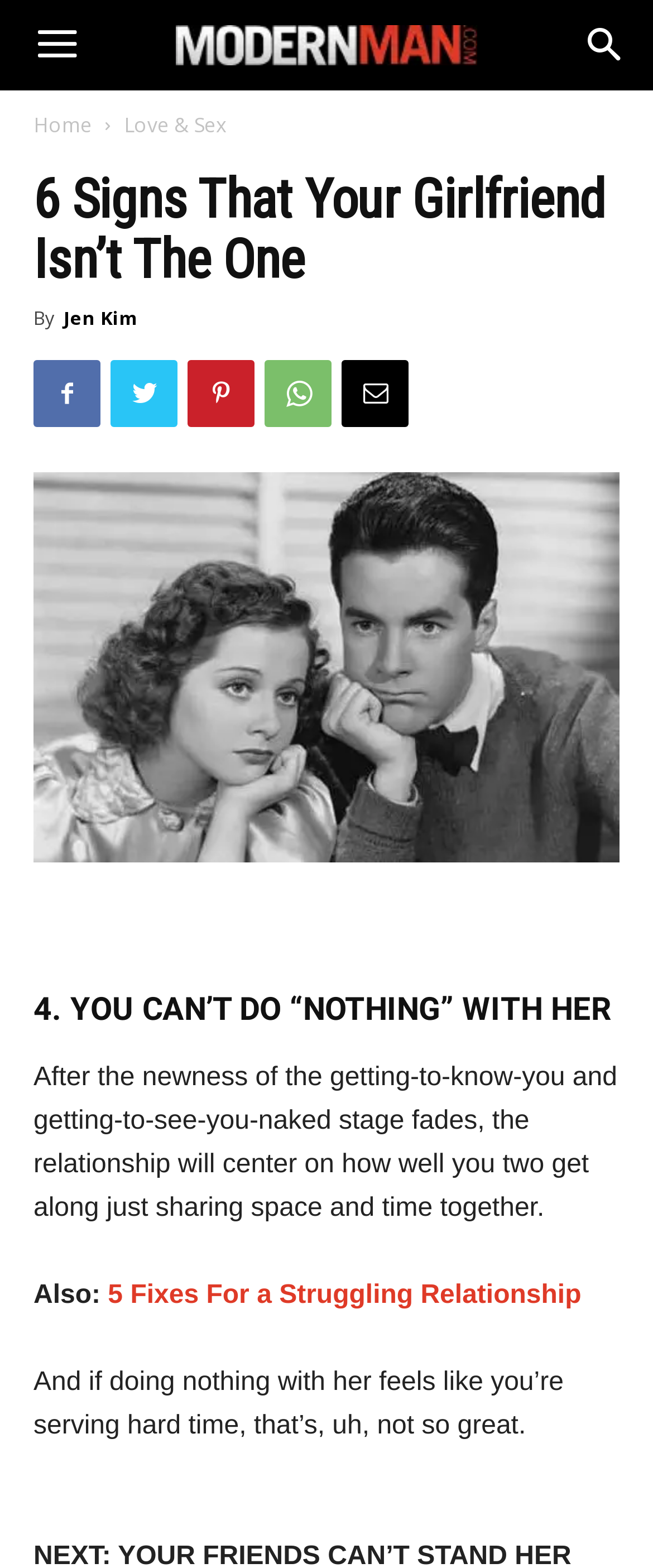What is the fourth sign mentioned in the article?
Refer to the image and give a detailed answer to the query.

The fourth sign mentioned in the article can be found by looking at the headings in the article. The fourth heading is '4. YOU CAN'T DO “NOTHING” WITH HER', which indicates that this is the fourth sign mentioned in the article.